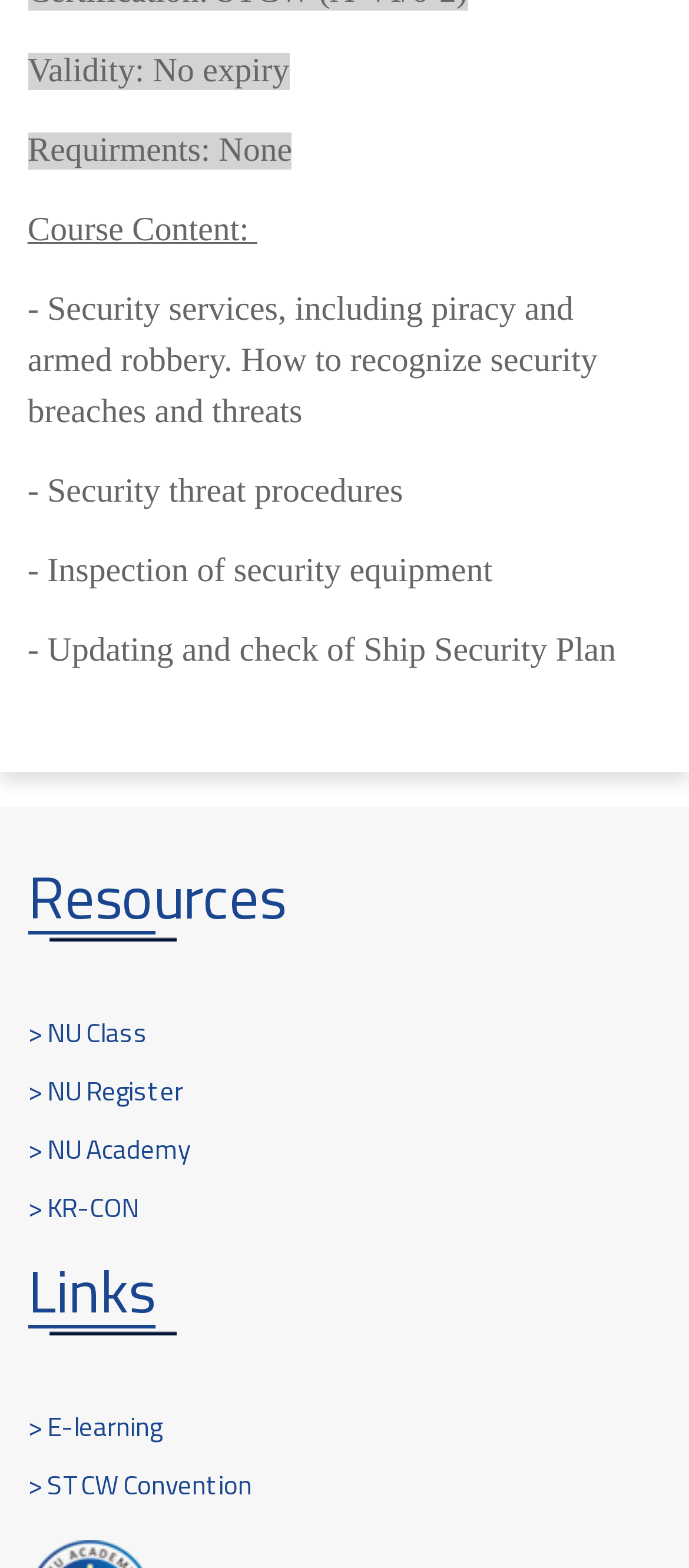Identify the bounding box of the UI element described as follows: "> KR-CON". Provide the coordinates as four float numbers in the range of 0 to 1 [left, top, right, bottom].

[0.04, 0.757, 0.202, 0.783]